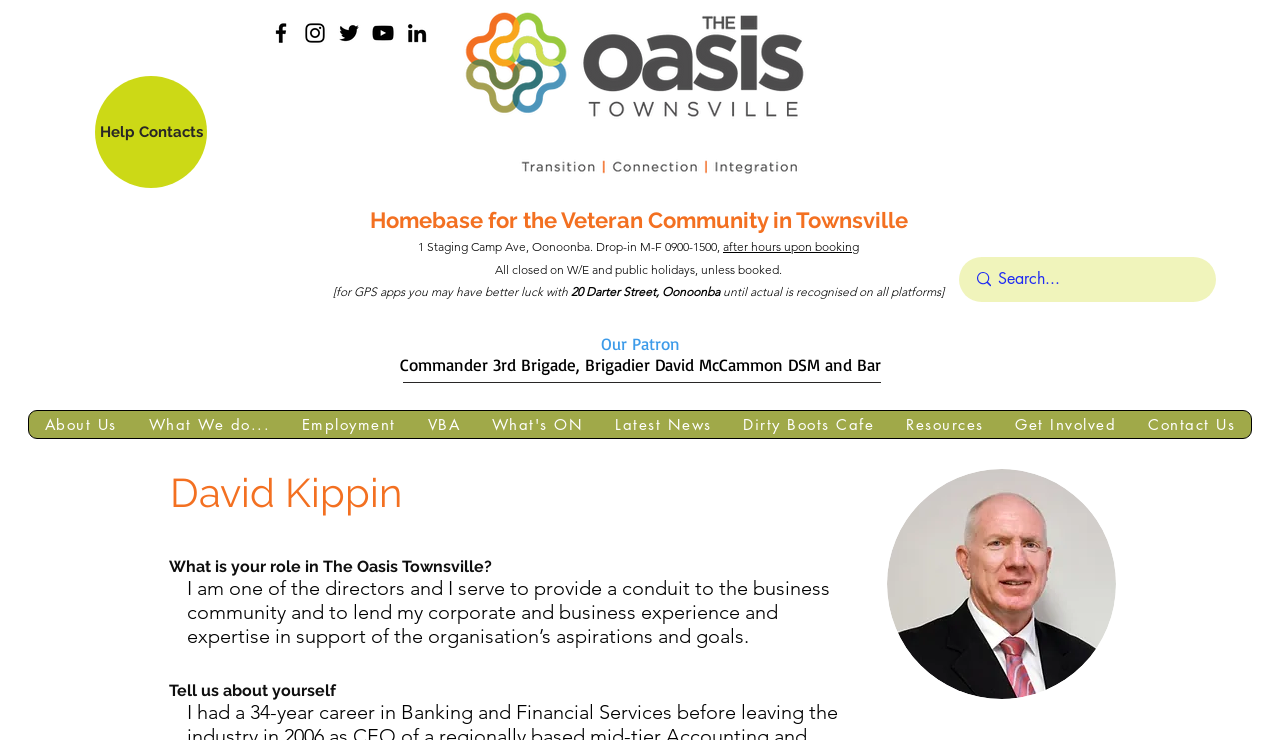Provide a comprehensive caption for the webpage.

The webpage is about David Kippin, with a focus on his role in The Oasis Townsville. At the top, there is a social bar with links to Facebook, Instagram, Twitter, YouTube, and LinkedIn, each represented by an icon. Below the social bar, there is a link to "Help Contacts".

On the left side of the page, there is a logo of The Oasis Townsville, which serves as a link to the home page. Above the logo, there is a search bar with a magnifying glass icon and a text input field.

The main content of the page is divided into sections. The first section has a heading "Homebase for the Veteran Community in Townsville" and provides information about the location and operating hours of The Oasis Townsville. The second section has a heading "Our Patron" and features a text about Commander 3rd Brigade, Brigadier David McCammon DSM and Bar.

The third section is about David Kippin, with a heading "David Kippin" and a subheading "What is your role in The Oasis Townsville?". This section includes a text describing David Kippin's role as a director and his contributions to the organization. Below this text, there is a heading "Tell us about yourself" and a large image, likely a photo of David Kippin.

At the top right of the page, there is a navigation menu with links to various sections of the website, including "About Us", "What We do...", "Employment", "VBA", "What's ON", "Latest News", "Dirty Boots Cafe", "Resources", "Get Involved", and "Contact Us".